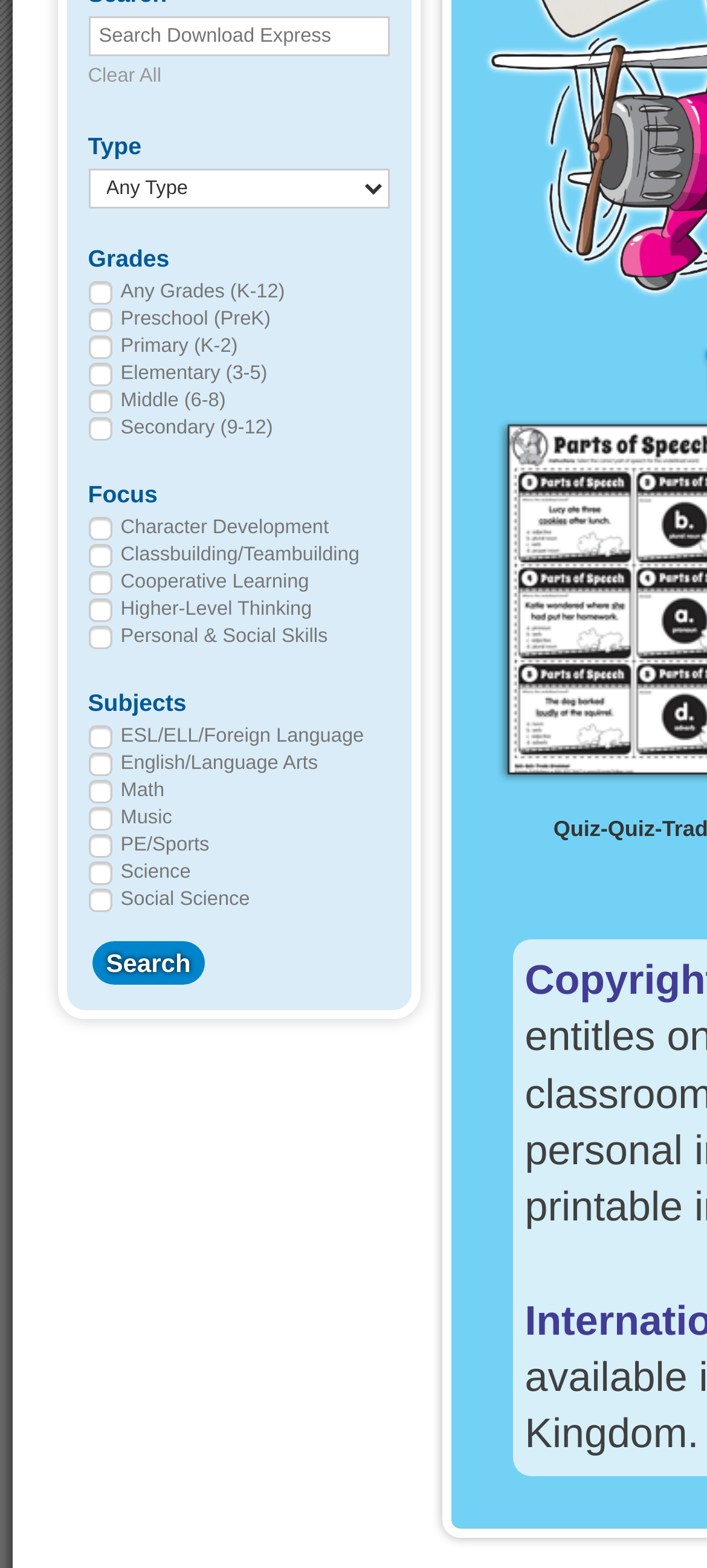Please determine the bounding box coordinates for the UI element described here. Use the format (top-left x, top-left y, bottom-right x, bottom-right y) with values bounded between 0 and 1: value="Search"

[0.129, 0.6, 0.29, 0.627]